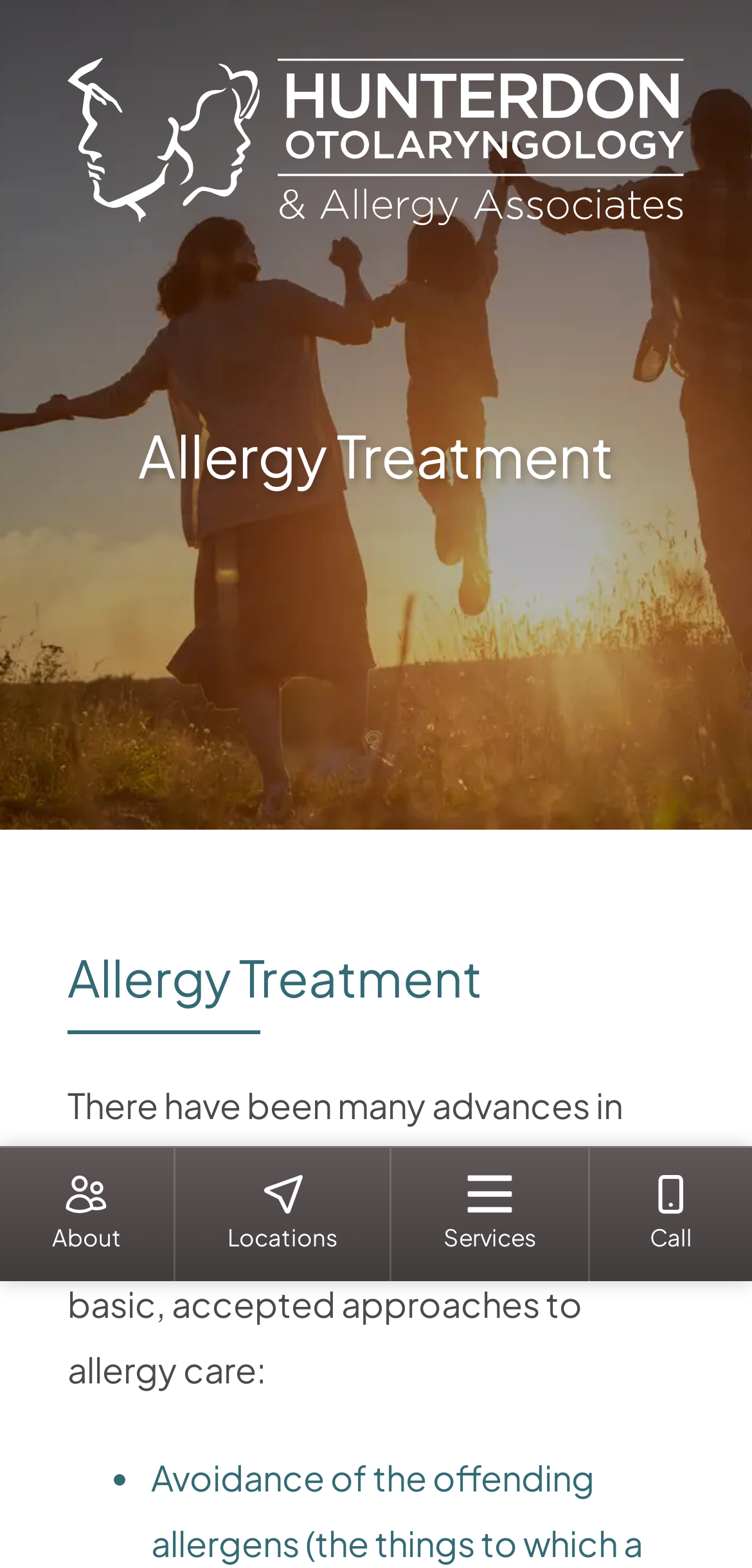How many menu items are in the menubar?
Please use the image to provide a one-word or short phrase answer.

4